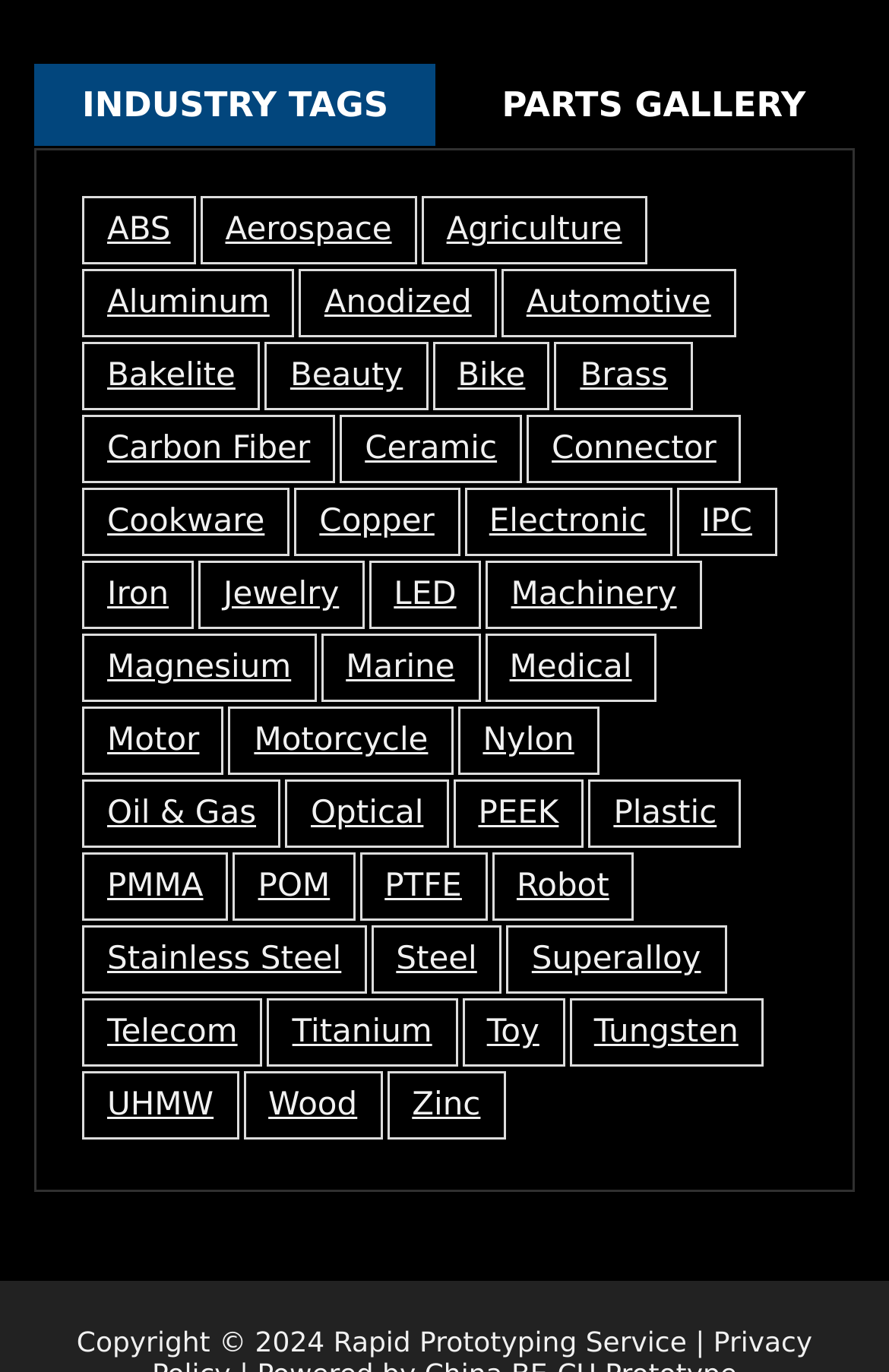Please specify the coordinates of the bounding box for the element that should be clicked to carry out this instruction: "Learn about Rapid Prototyping Service". The coordinates must be four float numbers between 0 and 1, formatted as [left, top, right, bottom].

[0.375, 0.967, 0.772, 0.99]